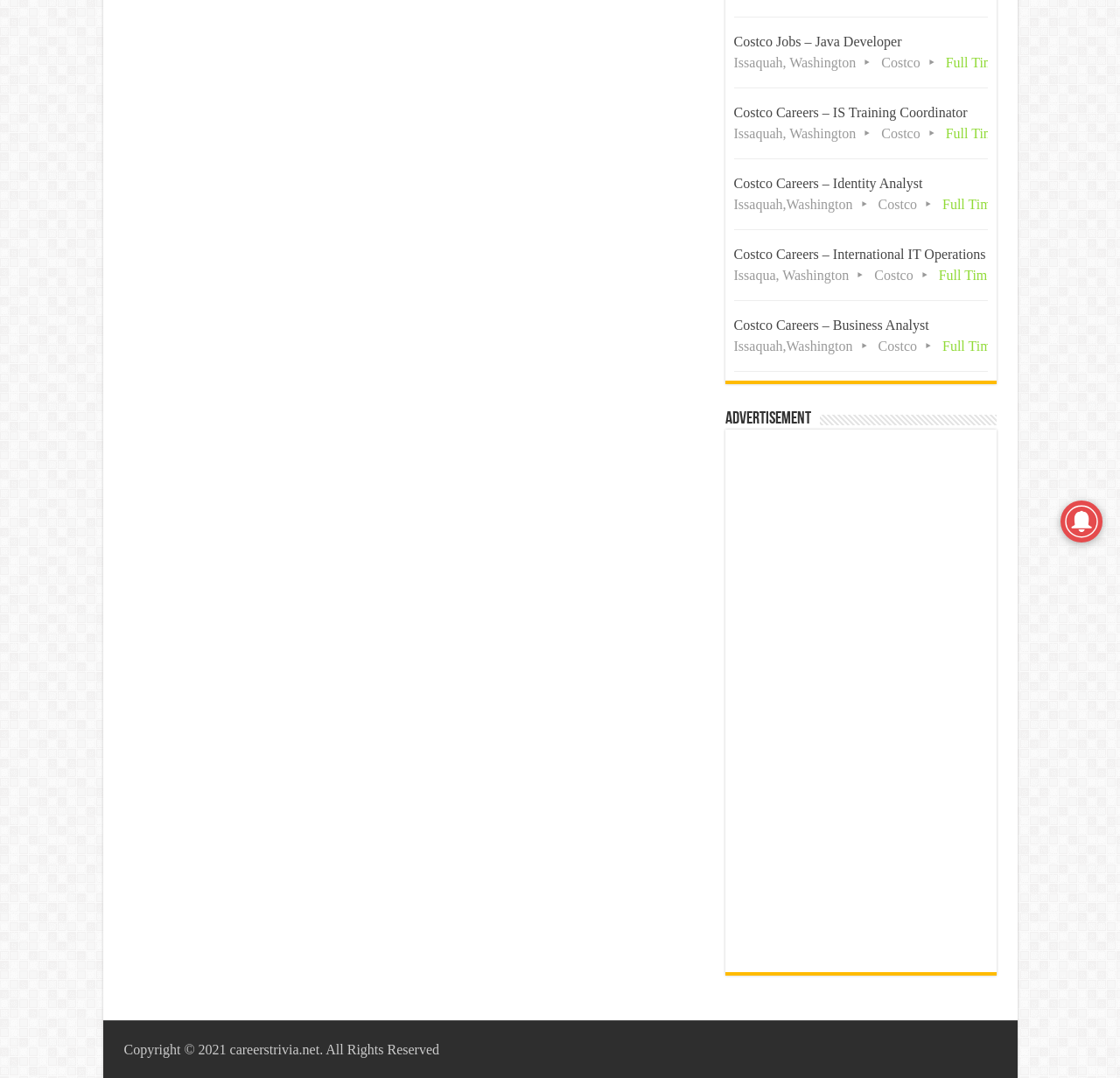Identify the bounding box coordinates for the UI element described as follows: "careerstrivia.net". Ensure the coordinates are four float numbers between 0 and 1, formatted as [left, top, right, bottom].

[0.205, 0.967, 0.285, 0.981]